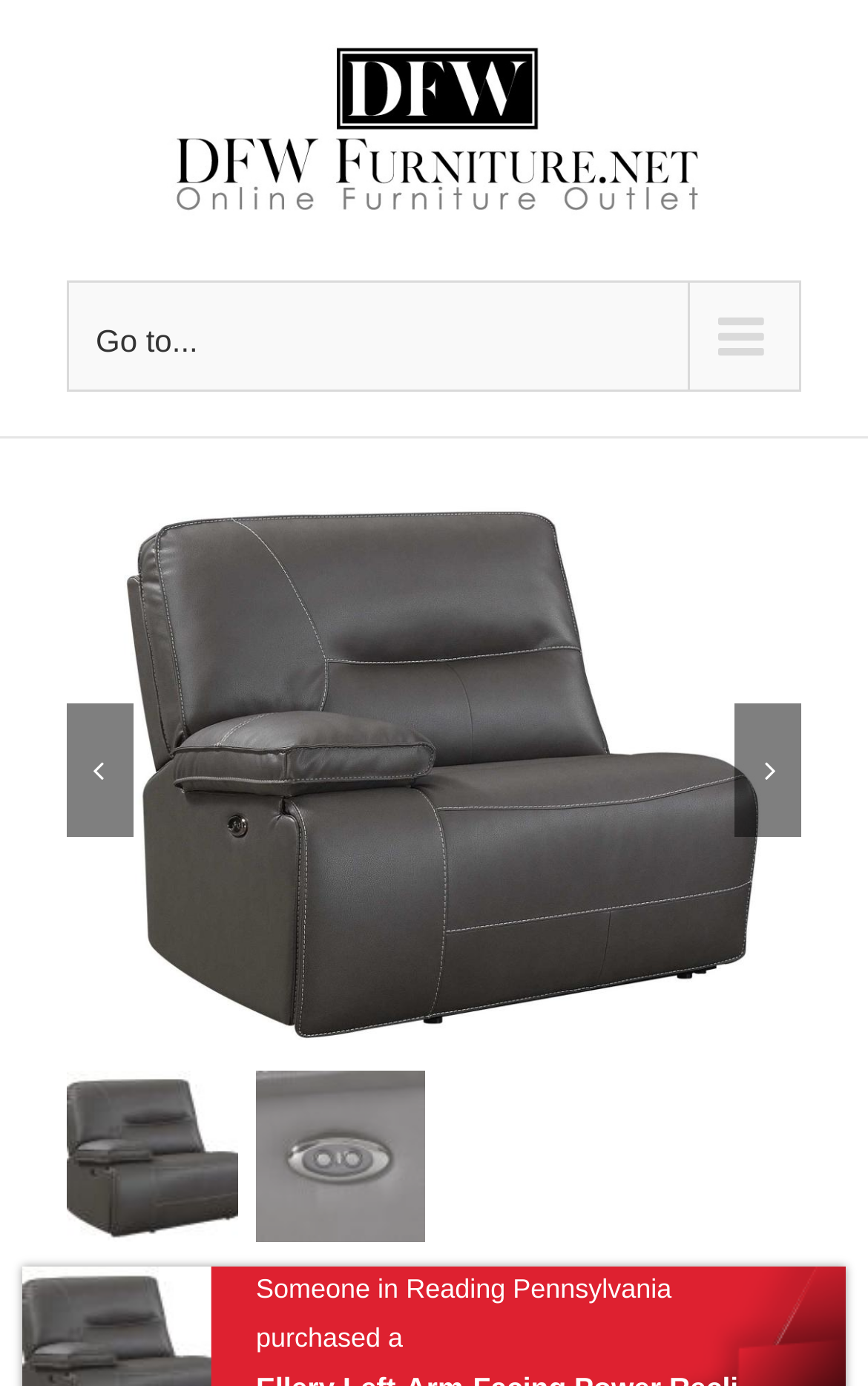Given the element description: "alt="DFW Furniture Co. Logo"", predict the bounding box coordinates of the UI element it refers to, using four float numbers between 0 and 1, i.e., [left, top, right, bottom].

[0.077, 0.032, 0.923, 0.171]